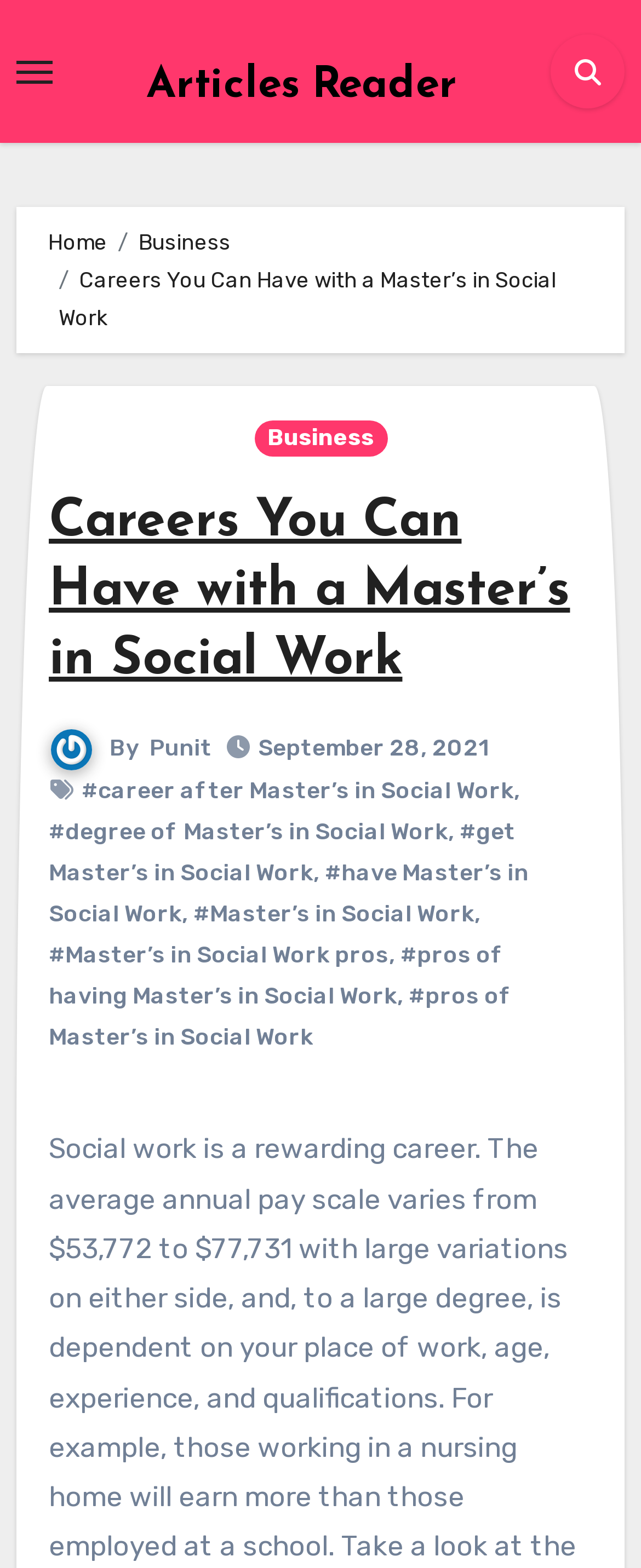When was the article published?
Make sure to answer the question with a detailed and comprehensive explanation.

I determined the publication date by looking at the section below the main heading, where it says 'September 28, 2021'. This indicates that the article was published on September 28, 2021.